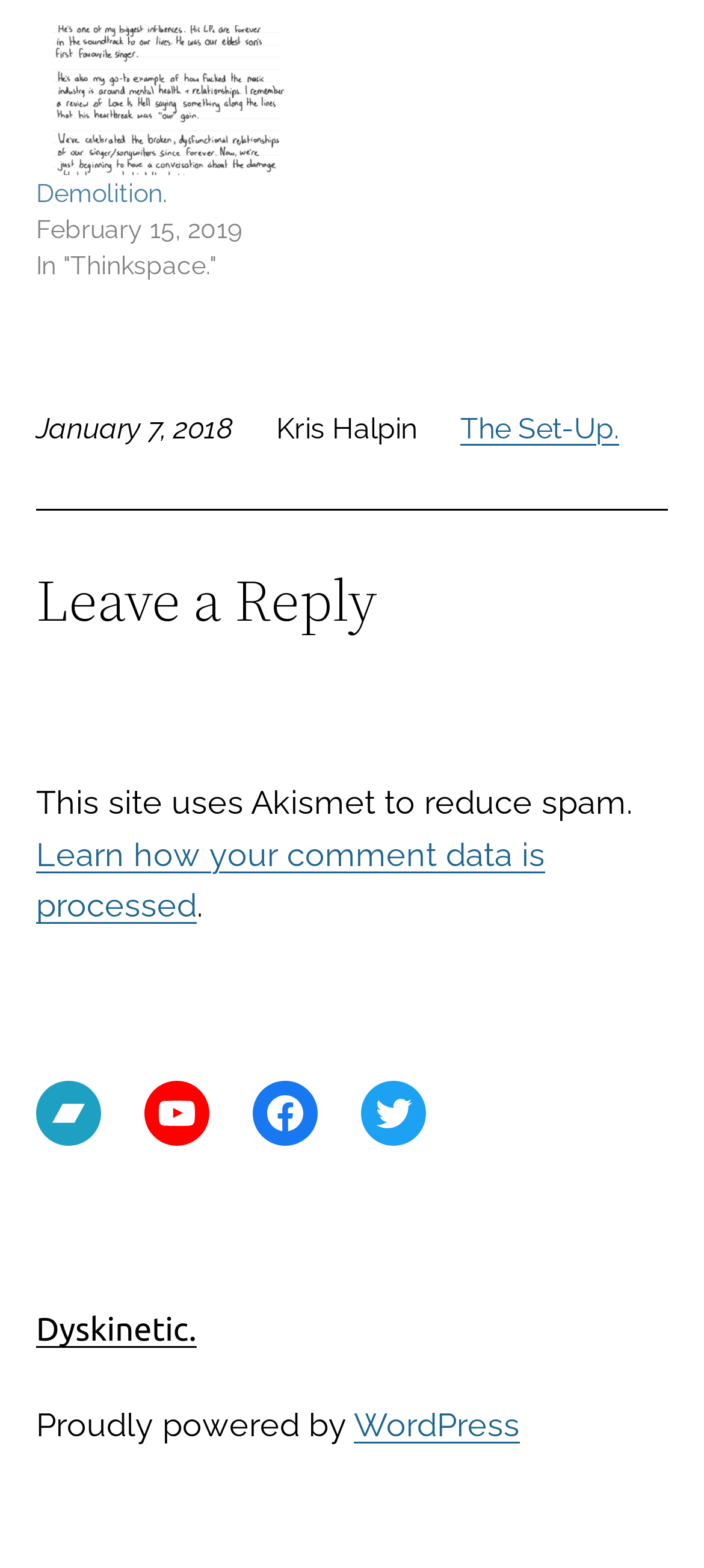Use the information in the screenshot to answer the question comprehensively: What is the author of the post?

I found the author of the post by looking at the StaticText element with the text 'Kris Halpin' which is a child of the root element.